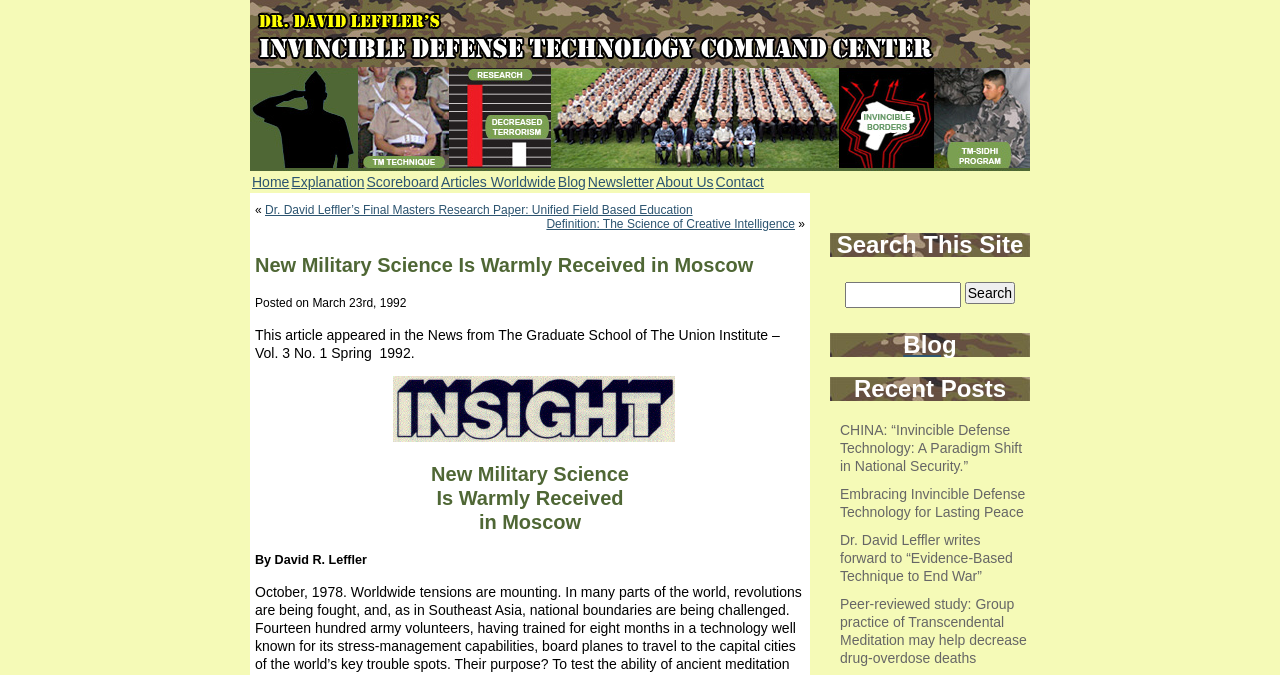How many images are on this webpage?
Refer to the image and provide a concise answer in one word or phrase.

7